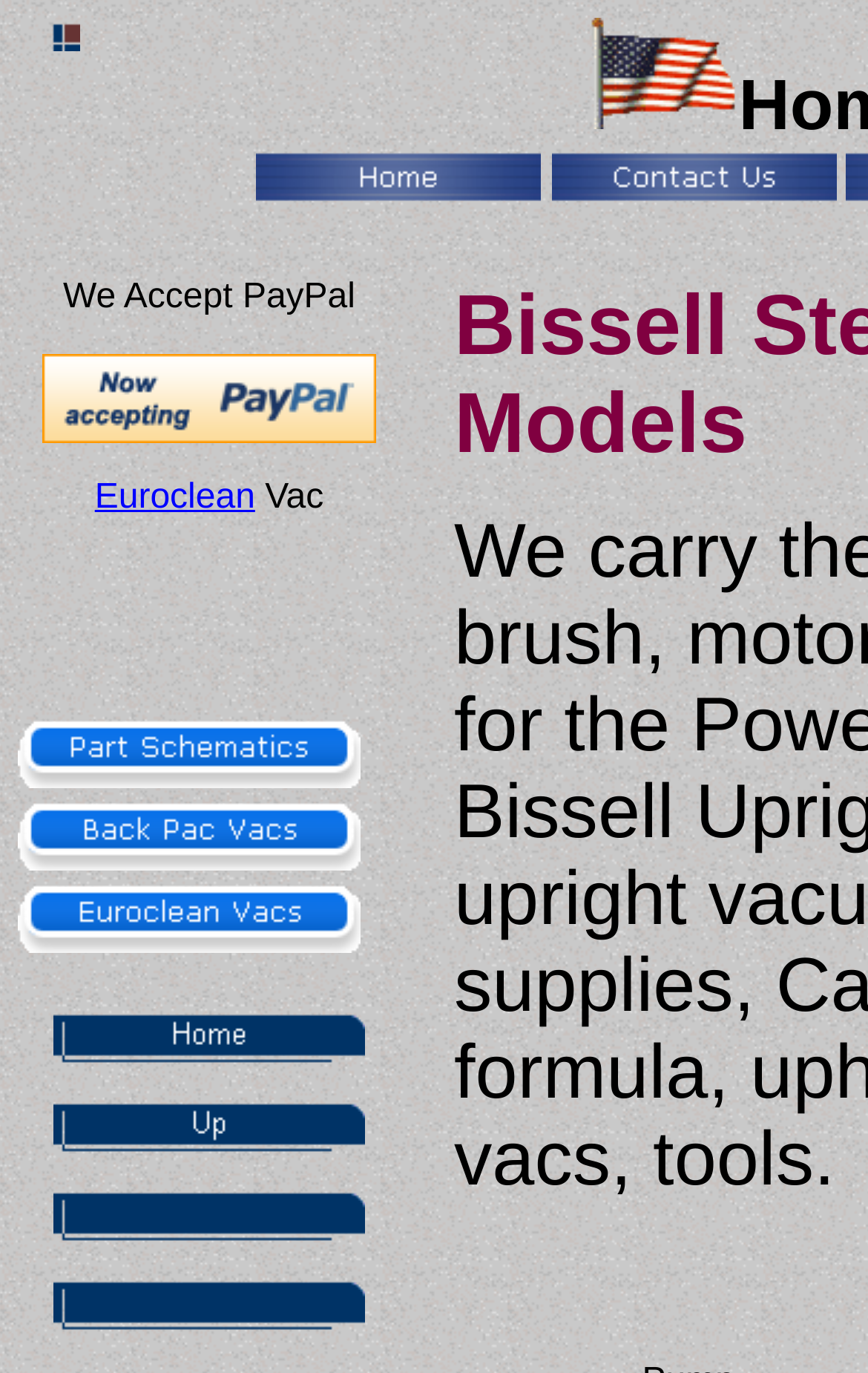Determine the bounding box coordinates of the element's region needed to click to follow the instruction: "Explore Power Steamer Parts". Provide these coordinates as four float numbers between 0 and 1, formatted as [left, top, right, bottom].

[0.062, 0.893, 0.421, 0.92]